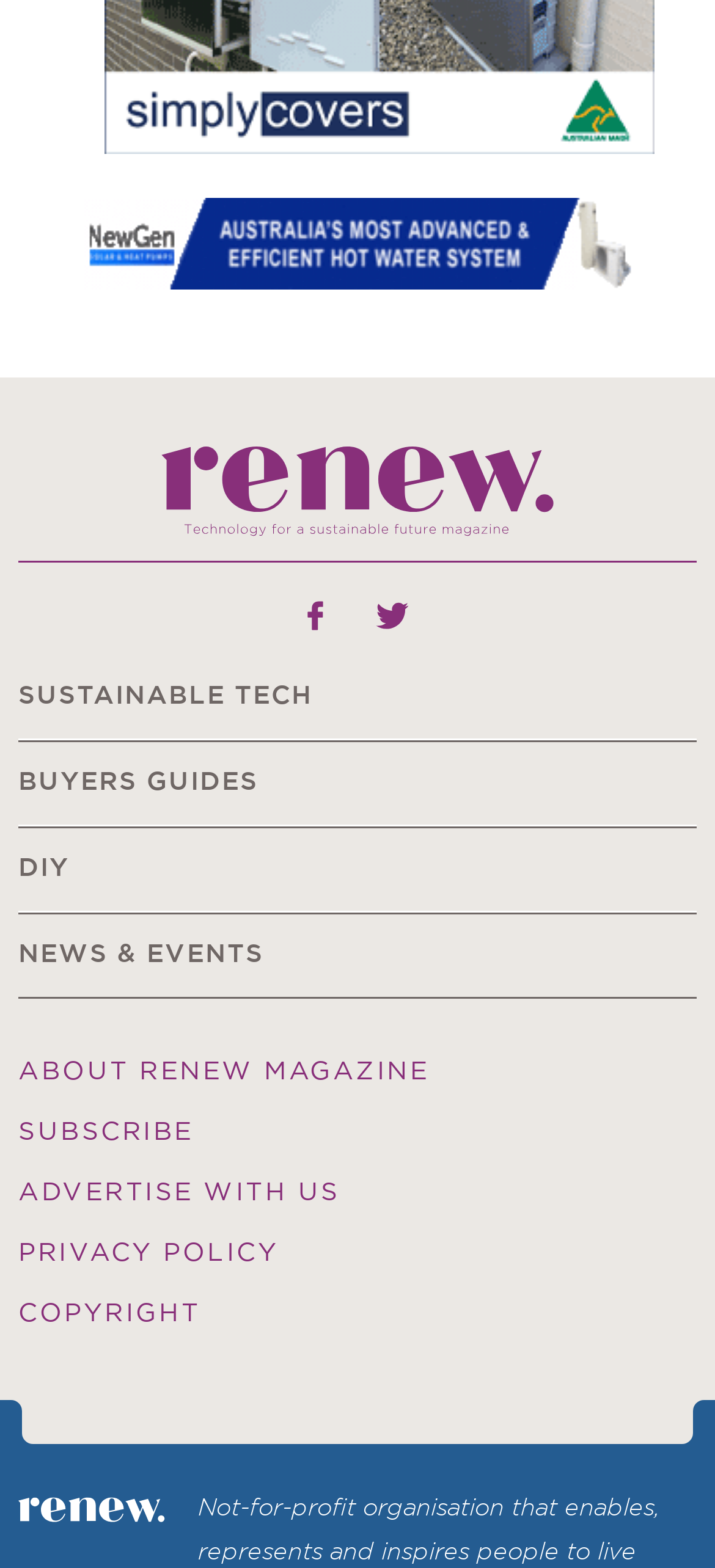Select the bounding box coordinates of the element I need to click to carry out the following instruction: "Subscribe to Renew Magazine".

[0.026, 0.699, 0.271, 0.746]